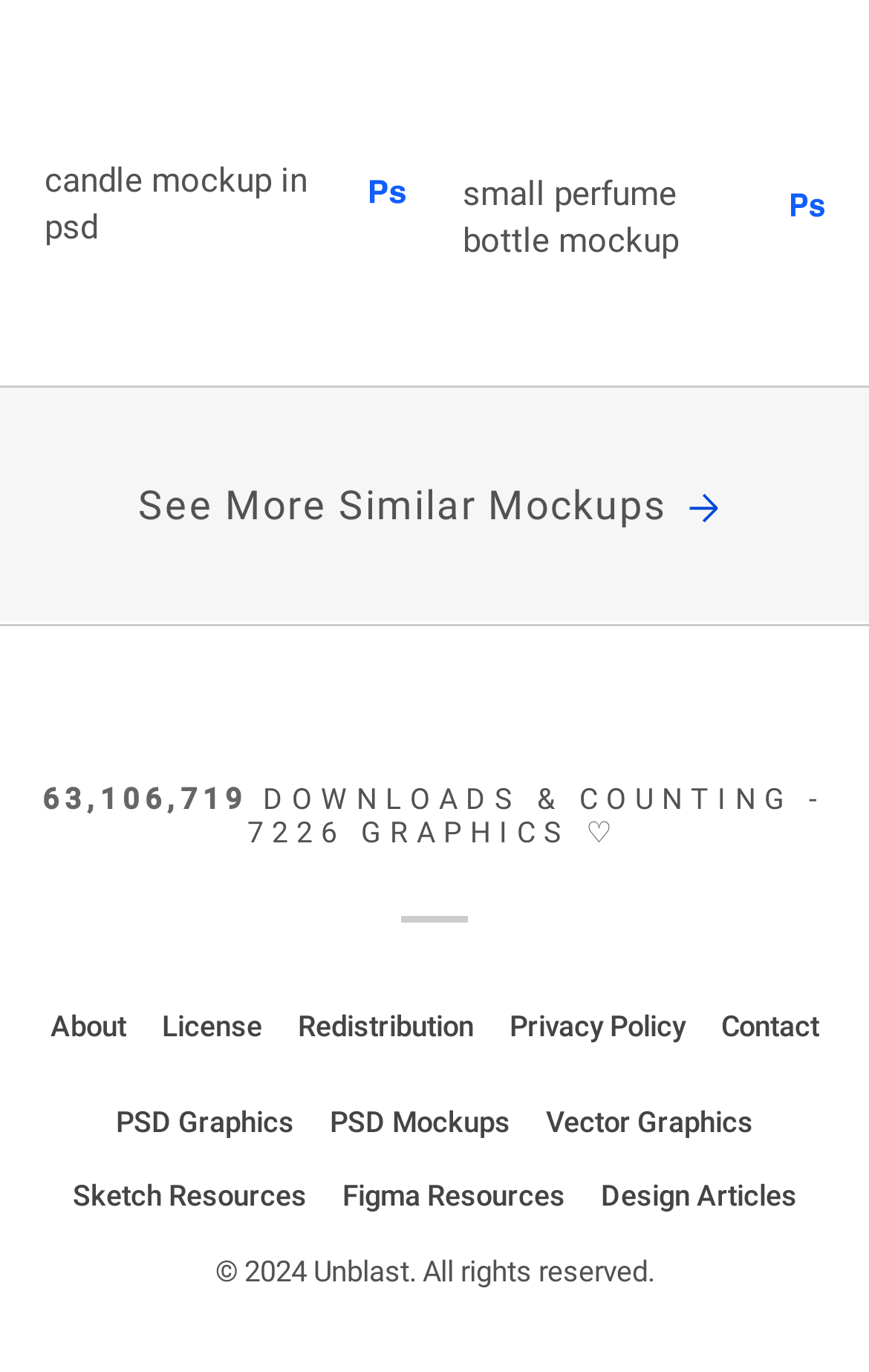Kindly determine the bounding box coordinates for the clickable area to achieve the given instruction: "view small perfume bottle mockup".

[0.532, 0.12, 0.866, 0.196]